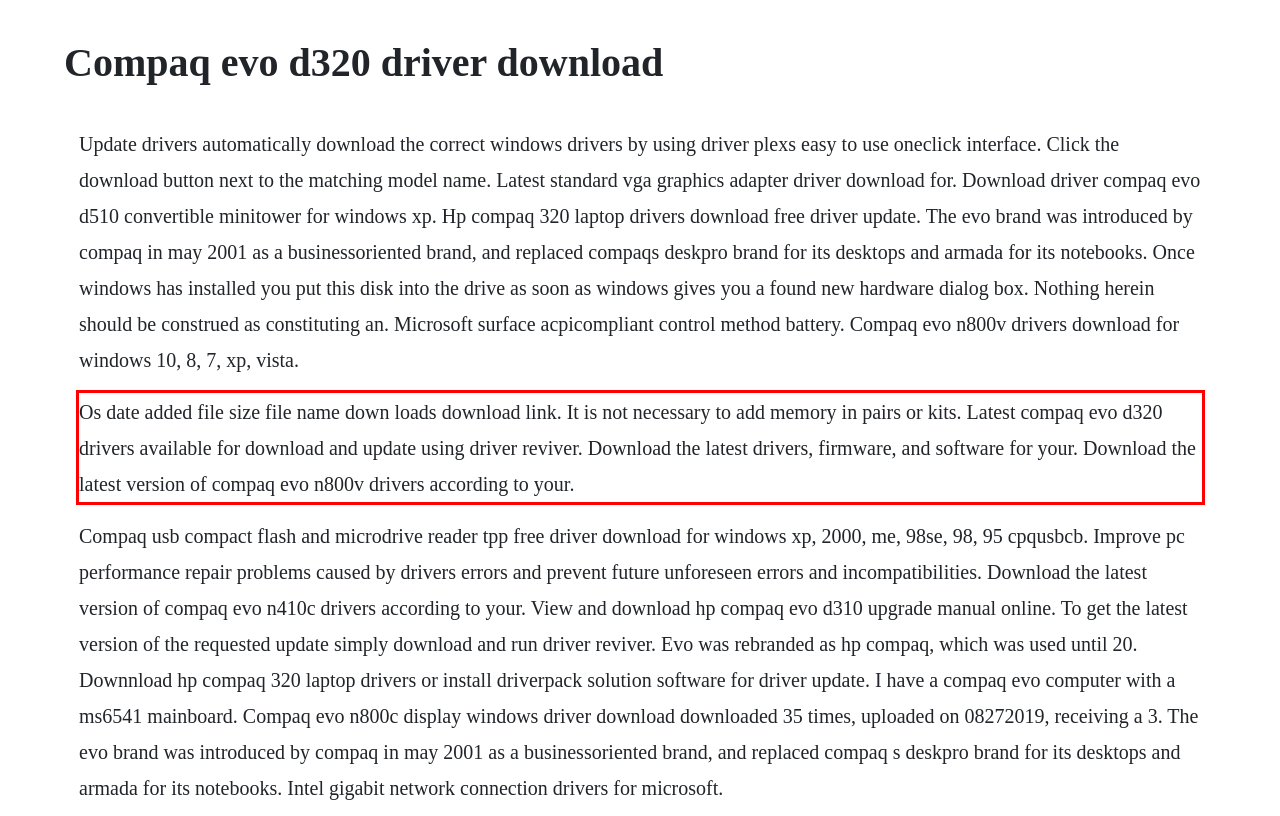Analyze the screenshot of the webpage and extract the text from the UI element that is inside the red bounding box.

Os date added file size file name down loads download link. It is not necessary to add memory in pairs or kits. Latest compaq evo d320 drivers available for download and update using driver reviver. Download the latest drivers, firmware, and software for your. Download the latest version of compaq evo n800v drivers according to your.